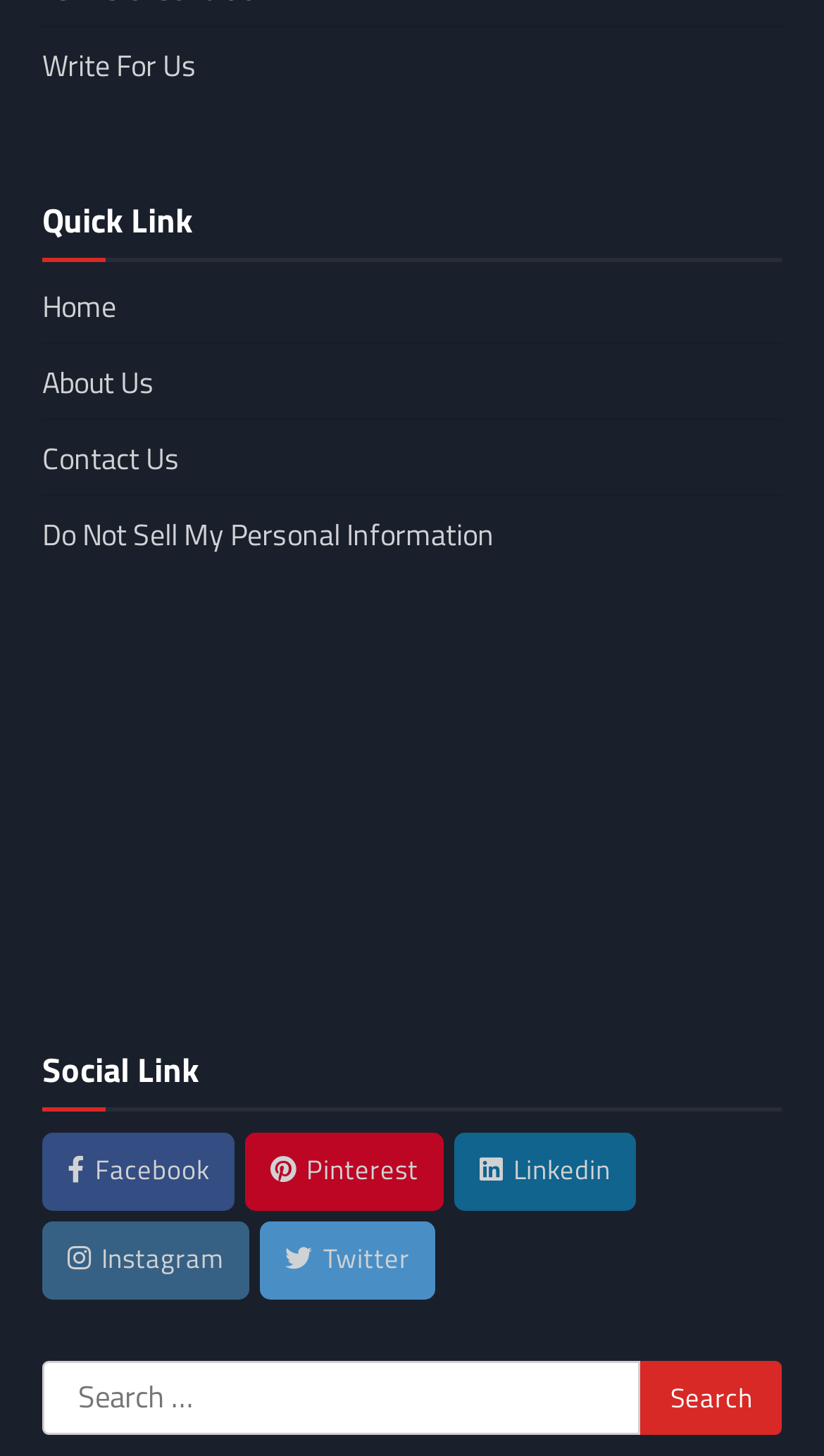Pinpoint the bounding box coordinates of the area that must be clicked to complete this instruction: "Click on Write For Us".

[0.051, 0.029, 0.238, 0.06]